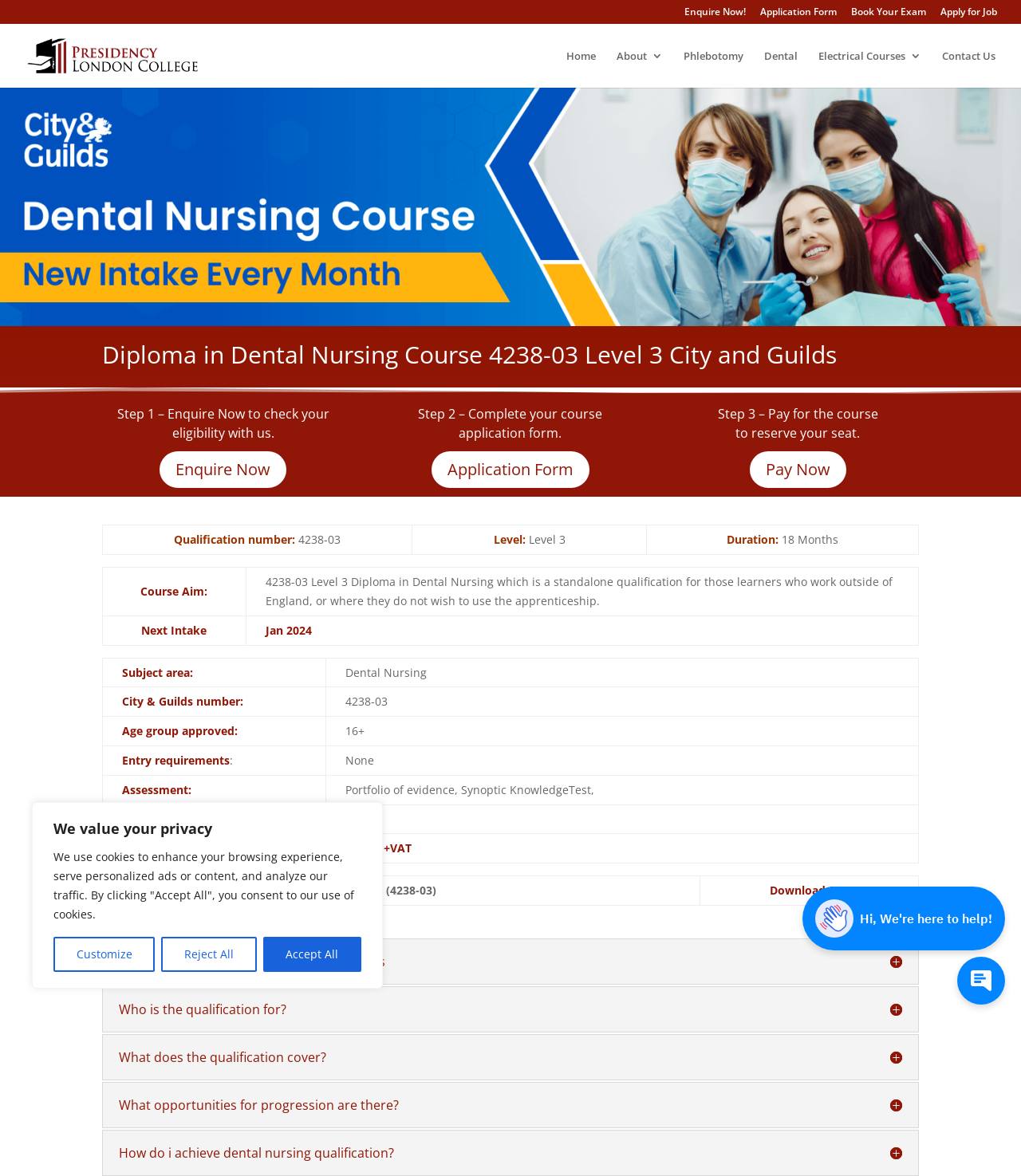Can you provide the bounding box coordinates for the element that should be clicked to implement the instruction: "Apply for the job"?

[0.921, 0.006, 0.977, 0.02]